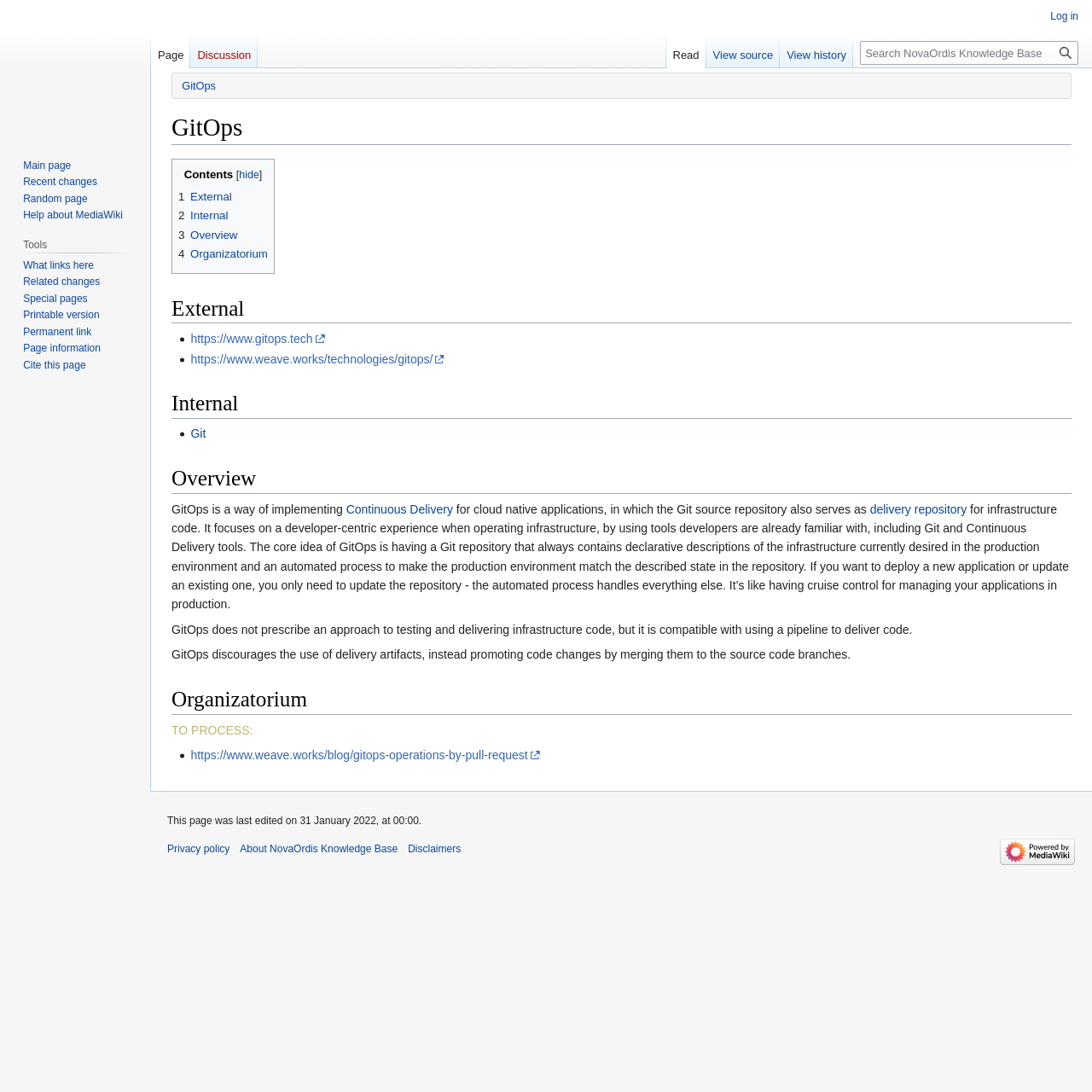Based on the element description title="Visit the main page", identify the bounding box of the UI element in the given webpage screenshot. The coordinates should be in the format (top-left x, top-left y, bottom-right x, bottom-right y) and must be between 0 and 1.

[0.006, 0.0, 0.131, 0.125]